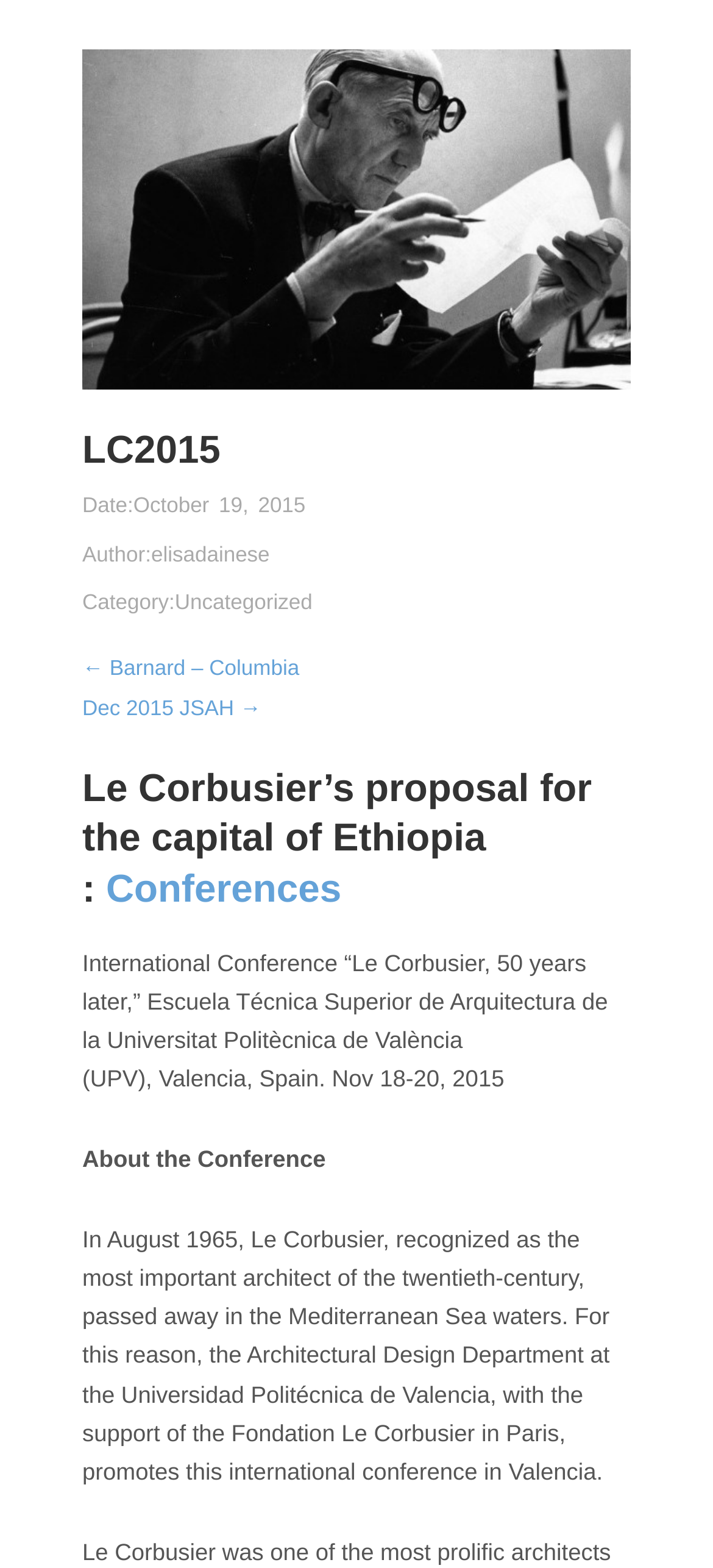Using the element description provided, determine the bounding box coordinates in the format (top-left x, top-left y, bottom-right x, bottom-right y). Ensure that all values are floating point numbers between 0 and 1. Element description: ← Barnard – Columbia

[0.115, 0.419, 0.42, 0.434]